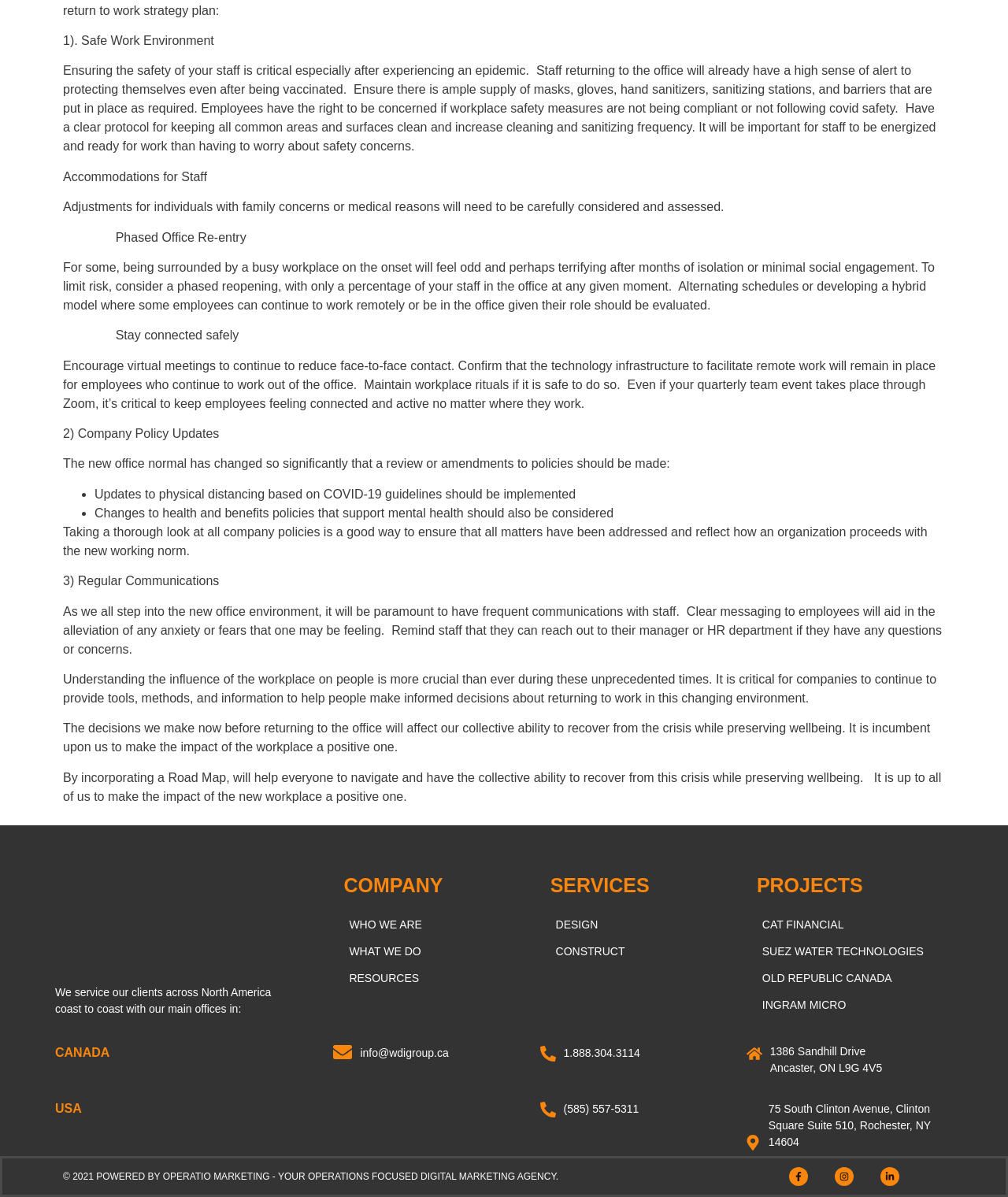What is the main topic of this webpage?
Please utilize the information in the image to give a detailed response to the question.

Based on the content of the webpage, it appears to be discussing the steps and considerations that companies should take when returning to the office after the COVID-19 pandemic. The text mentions ensuring a safe work environment, accommodating staff, and updating company policies.